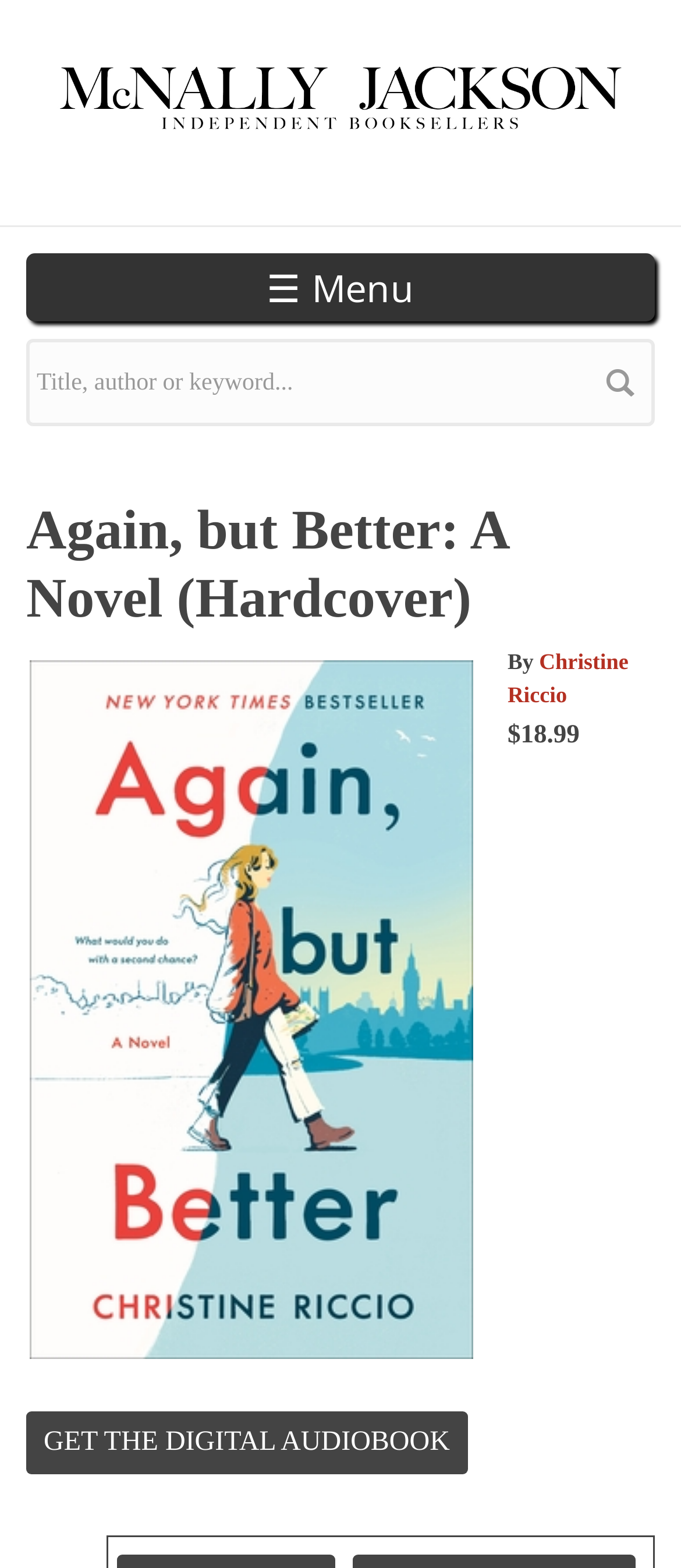What is the alternative format of the book? Please answer the question using a single word or phrase based on the image.

Digital Audiobook